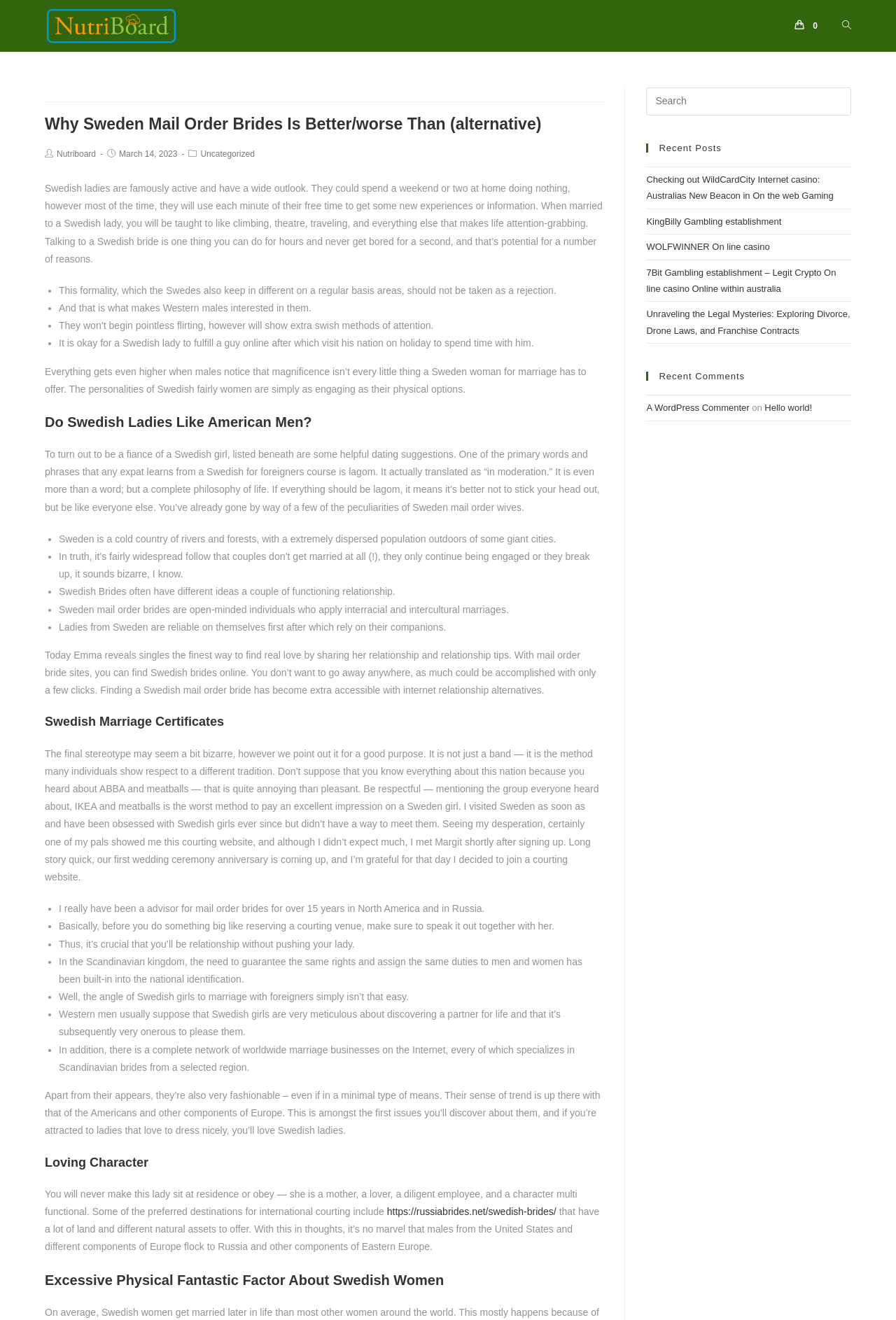Please answer the following question using a single word or phrase: 
What is the topic of the article?

Sweden Mail Order Brides